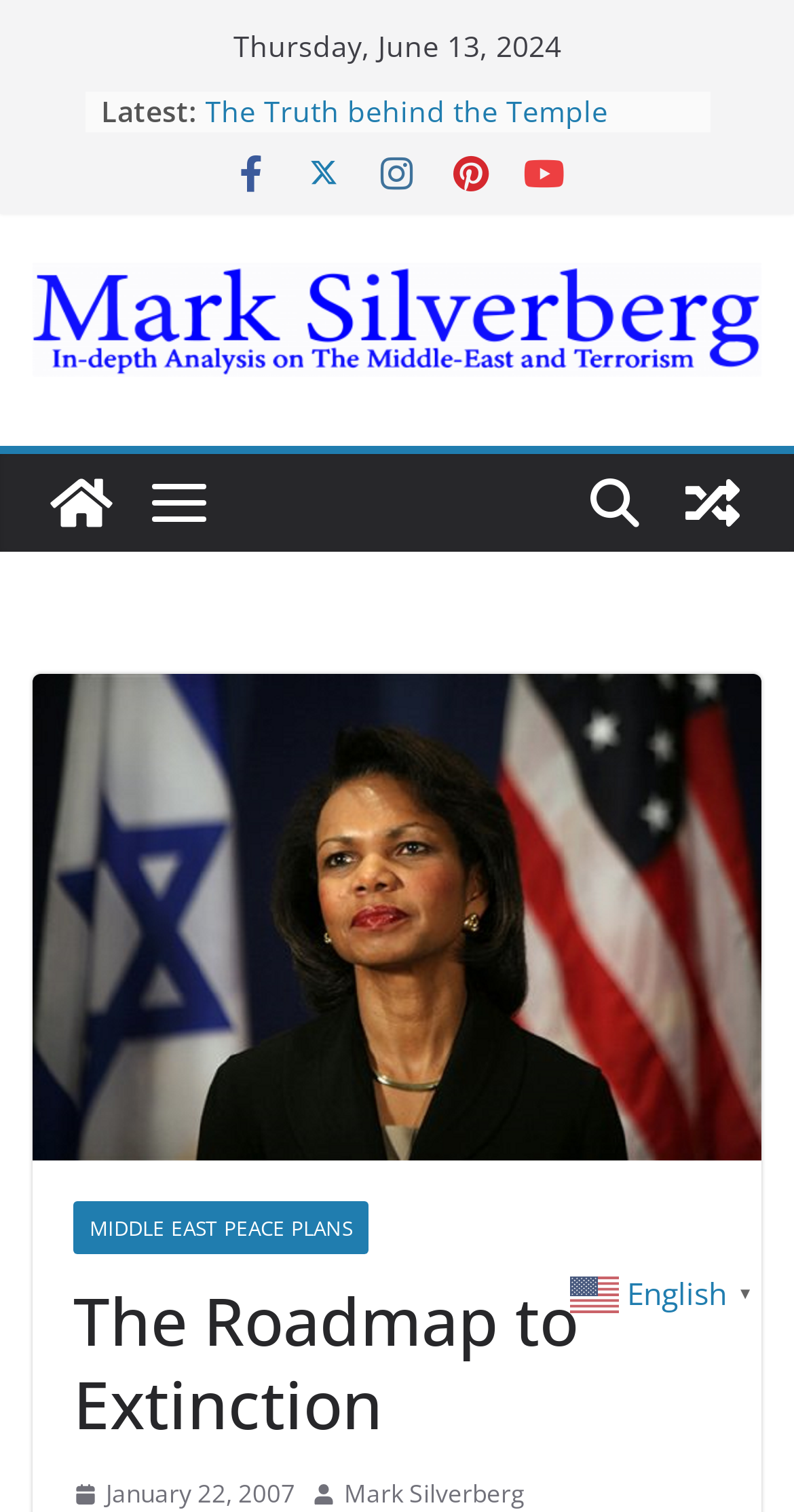Identify the bounding box coordinates for the region to click in order to carry out this instruction: "Read the Blog". Provide the coordinates using four float numbers between 0 and 1, formatted as [left, top, right, bottom].

None